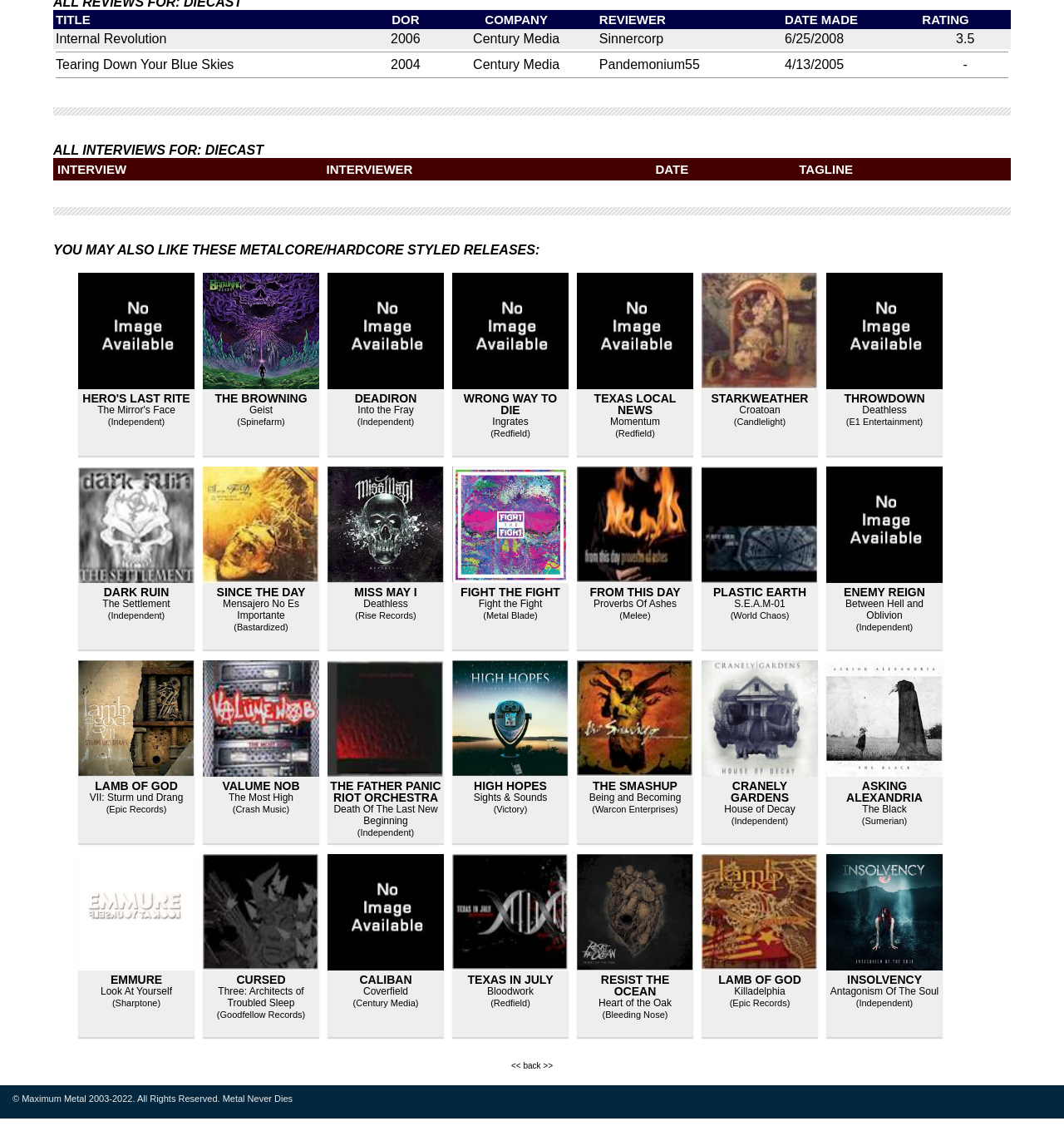What is the rating of the album 'Internal Revolution'?
From the screenshot, provide a brief answer in one word or phrase.

3.5